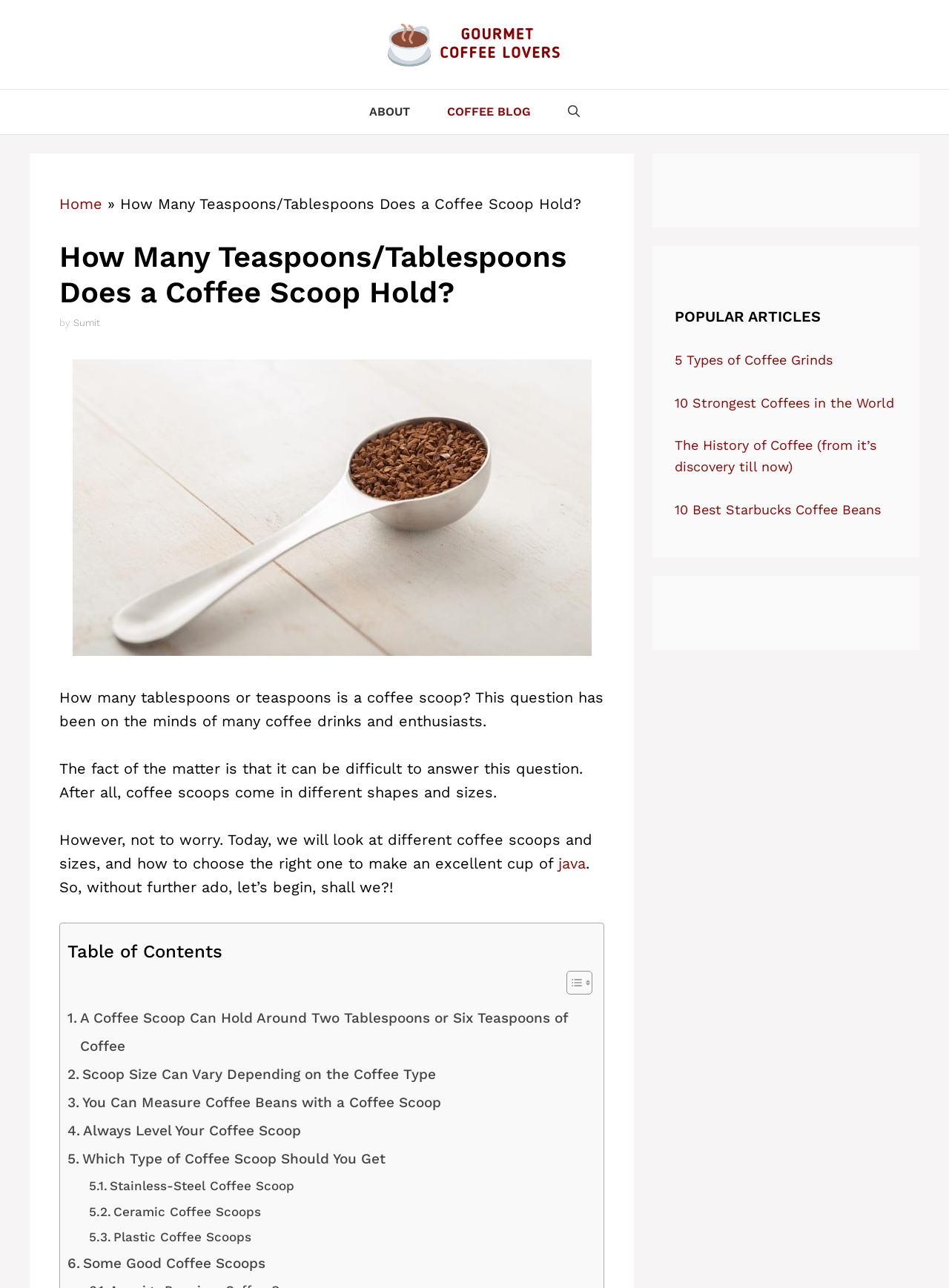Locate the headline of the webpage and generate its content.

How Many Teaspoons/Tablespoons Does a Coffee Scoop Hold?